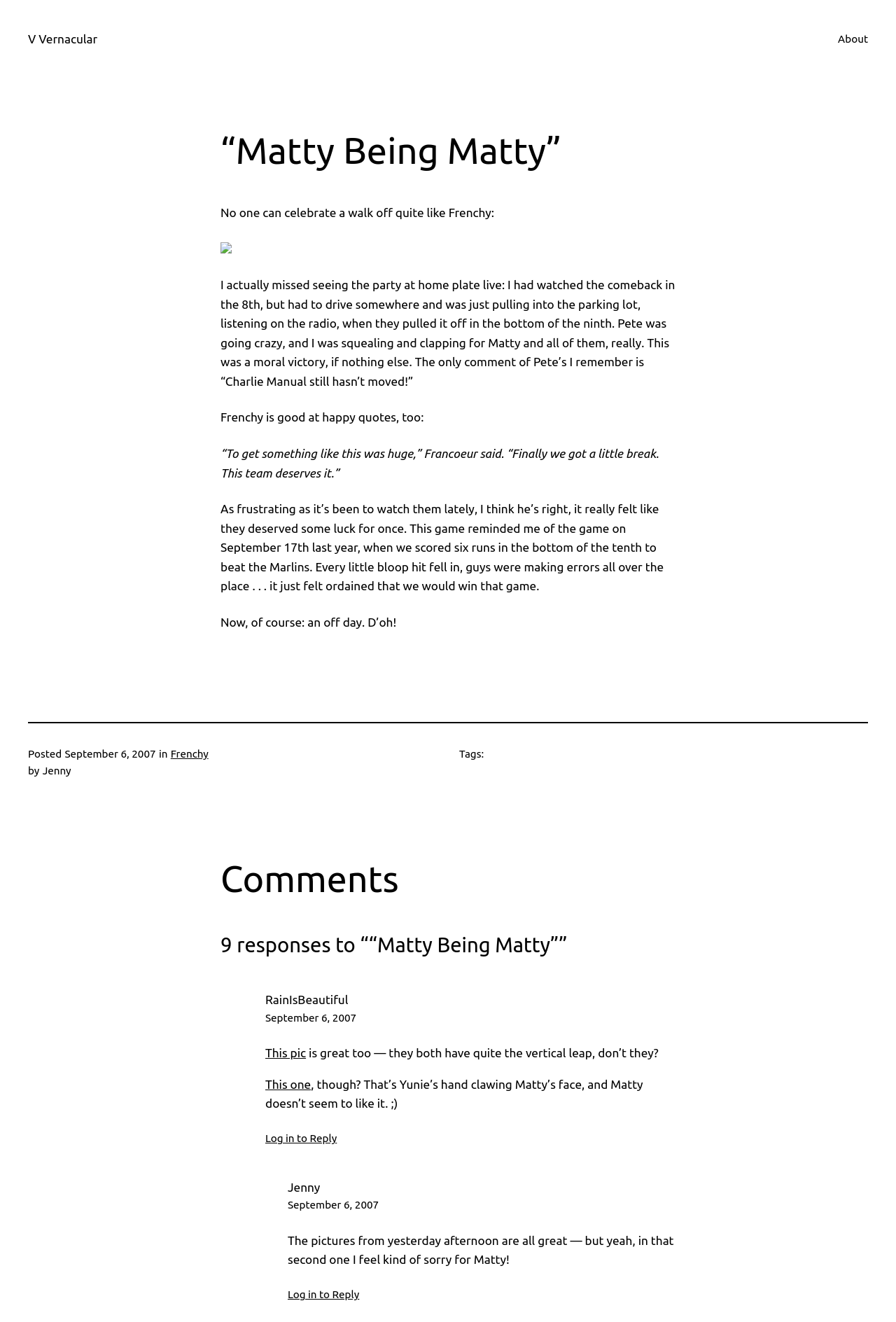Determine the bounding box coordinates of the UI element described by: "Log in to Reply".

[0.321, 0.975, 0.401, 0.984]